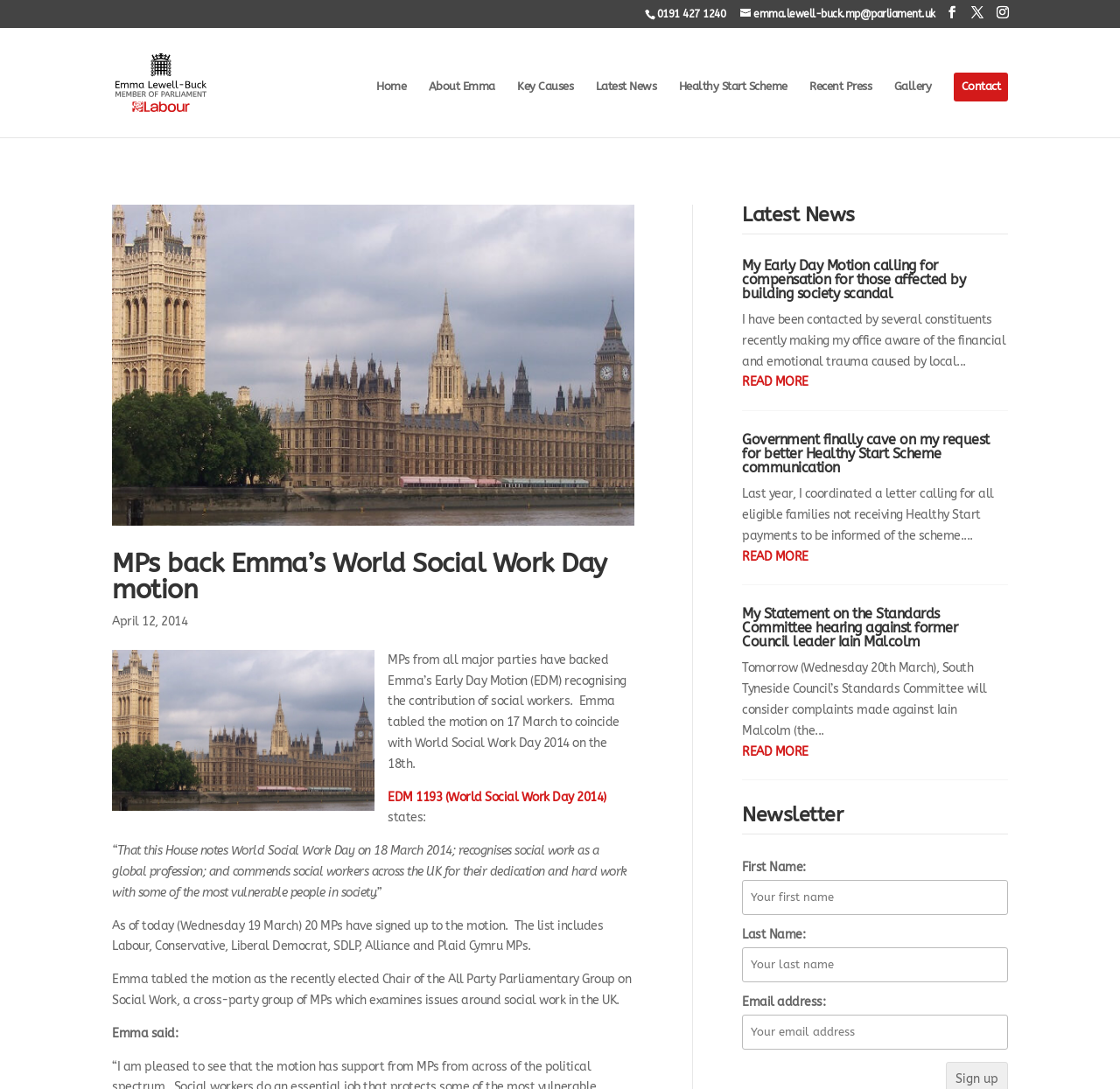Offer a thorough description of the webpage.

This webpage is about Emma Lewell-Buck, a member of parliament. At the top, there is a contact information section with a phone number and email address. Below that, there are social media links and a navigation menu with links to different sections of the website, including "Home", "About Emma", "Key Causes", "Latest News", "Healthy Start Scheme", "Recent Press", "Gallery", and "Contact".

The main content of the webpage is an article about Emma's Early Day Motion (EDM) recognizing the contribution of social workers. The article is accompanied by an image of Emma Lewell-Buck and another image of the Houses of Parliament. The article states that MPs from all major parties have backed Emma's motion, which was tabled on March 17 to coincide with World Social Work Day 2014.

Below the article, there is a section with three latest news articles. Each article has a heading, a brief summary, and a "READ MORE" link. The articles are about Emma's Early Day Motion calling for compensation for those affected by a building society scandal, the government's decision to improve communication about the Healthy Start Scheme, and Emma's statement on the Standards Committee hearing against former Council leader Iain Malcolm.

At the bottom of the webpage, there is a newsletter subscription section where visitors can enter their first name, last name, and email address to receive updates.